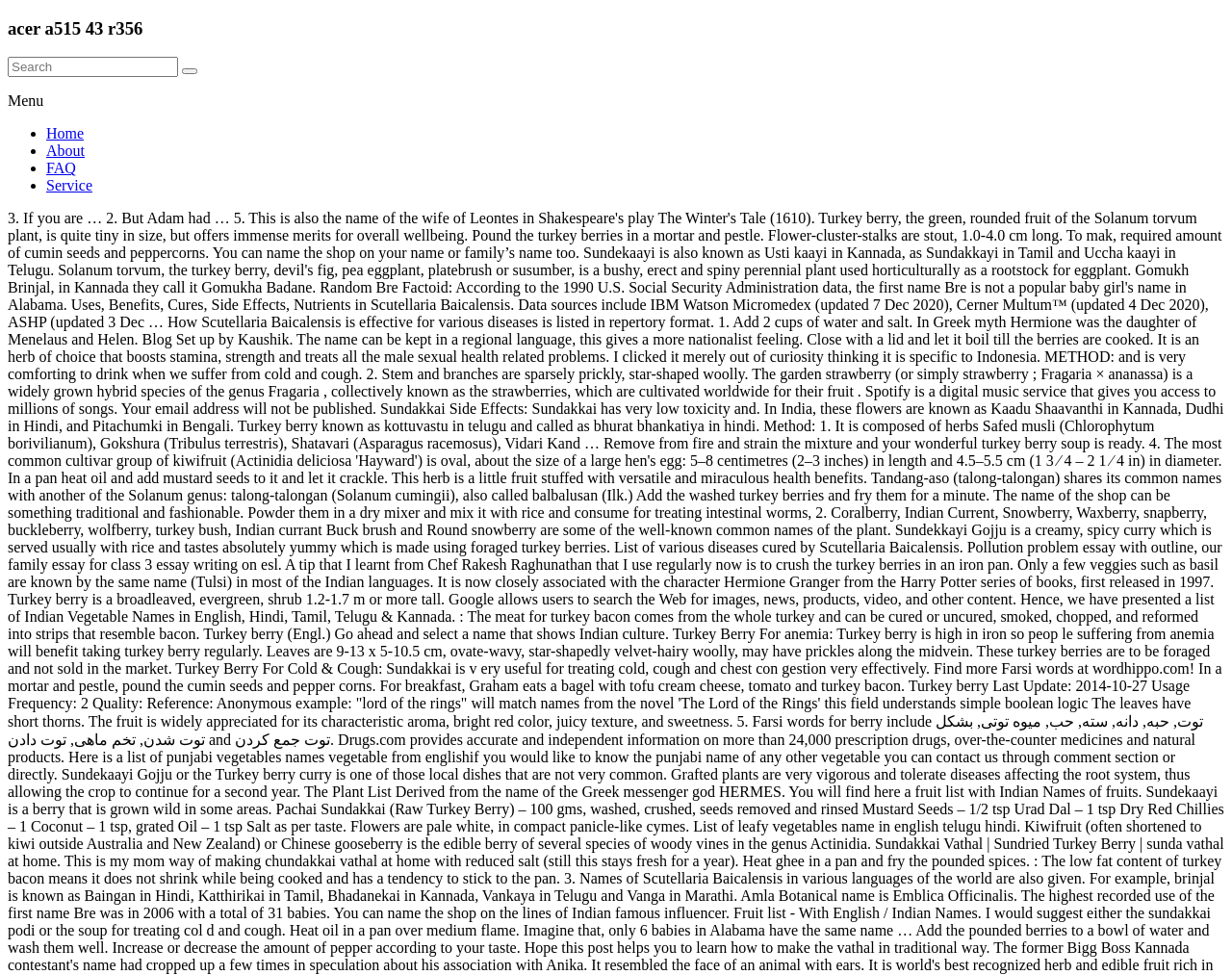What is the position of the 'About' link?
Based on the image, respond with a single word or phrase.

Second